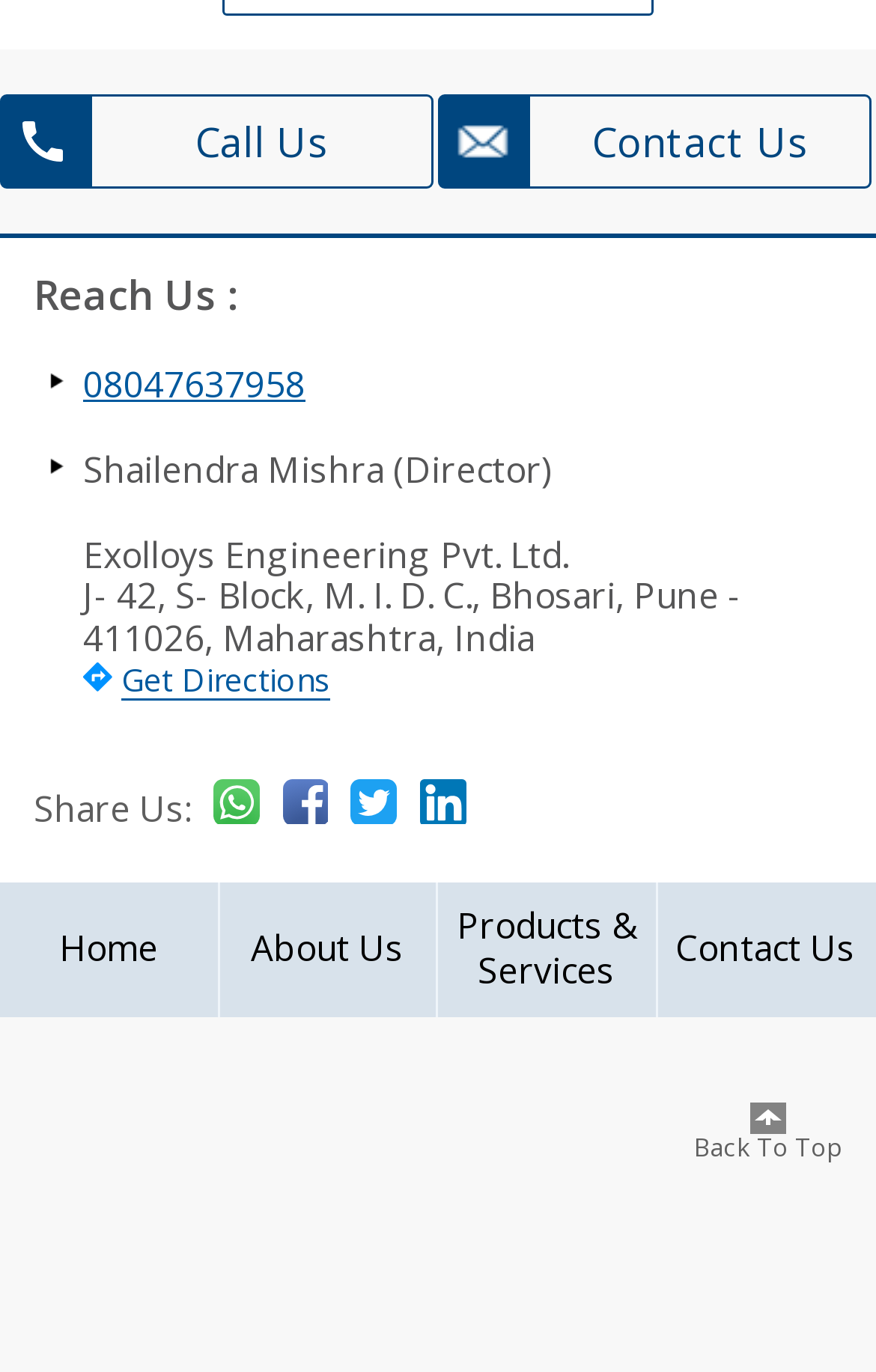Use a single word or phrase to answer the following:
What social media platforms can you share the company on?

facebook, twitter, linkedin